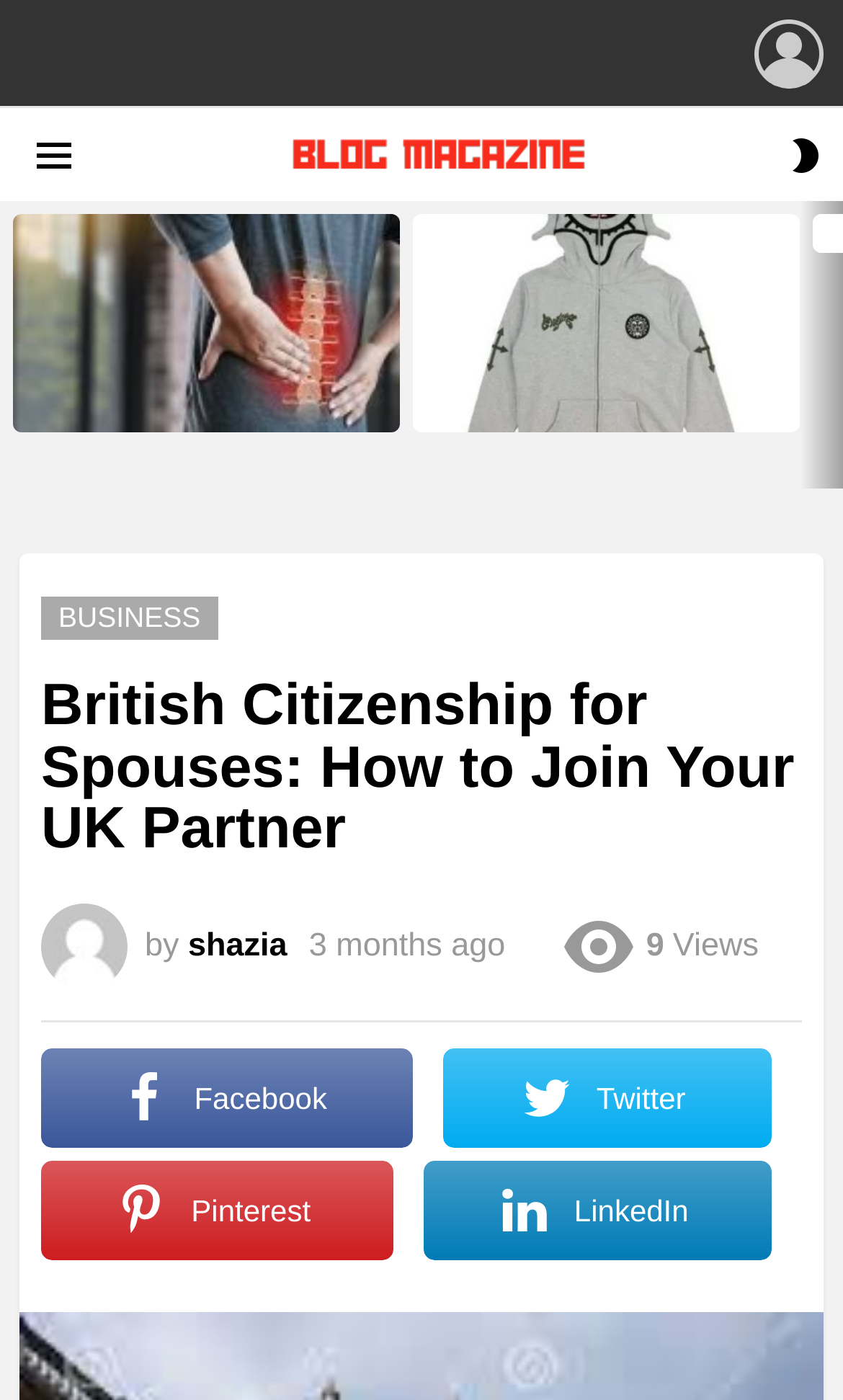Who is the author of the main article?
Examine the image and give a concise answer in one word or a short phrase.

shazia